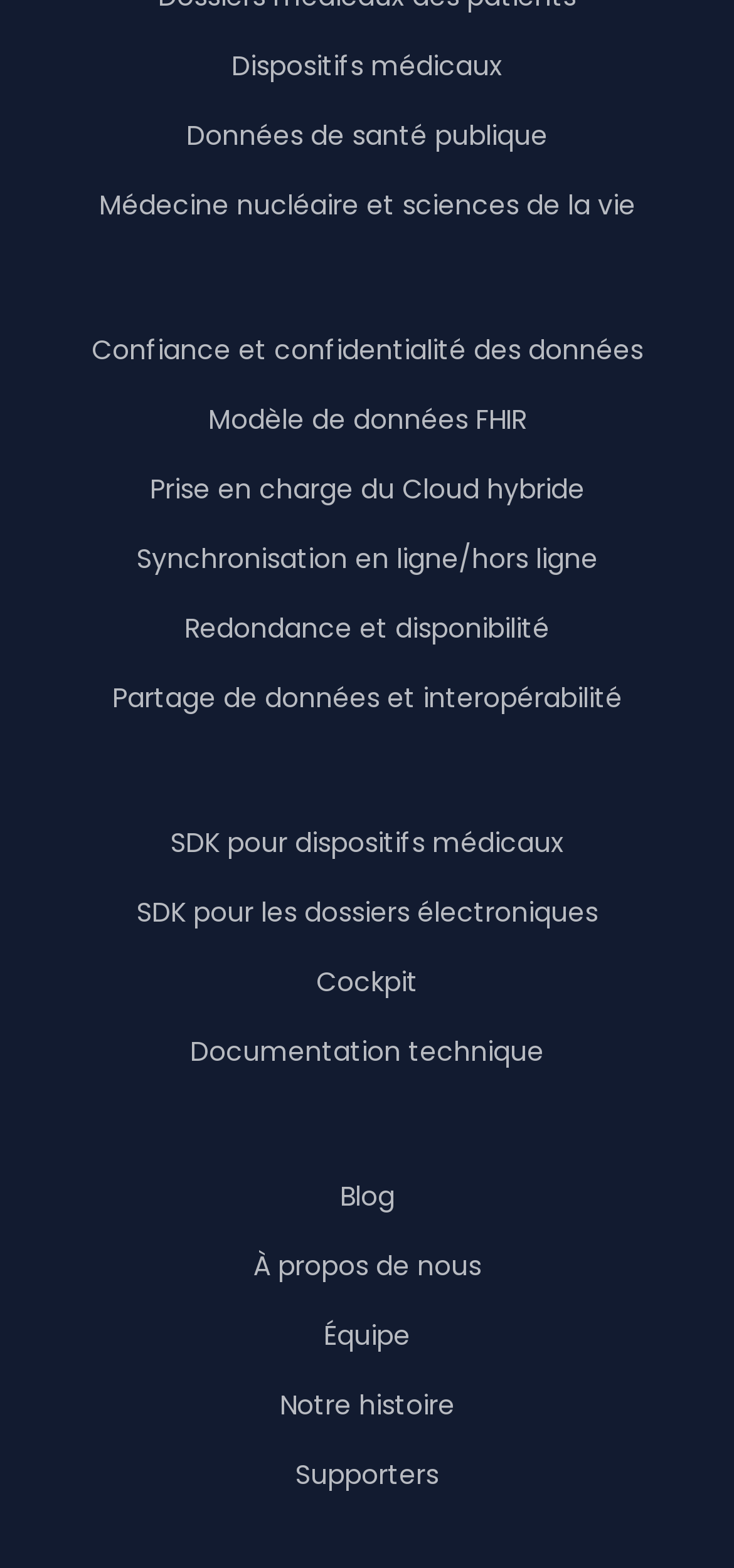Please pinpoint the bounding box coordinates for the region I should click to adhere to this instruction: "Learn about public health data".

[0.254, 0.074, 0.746, 0.099]